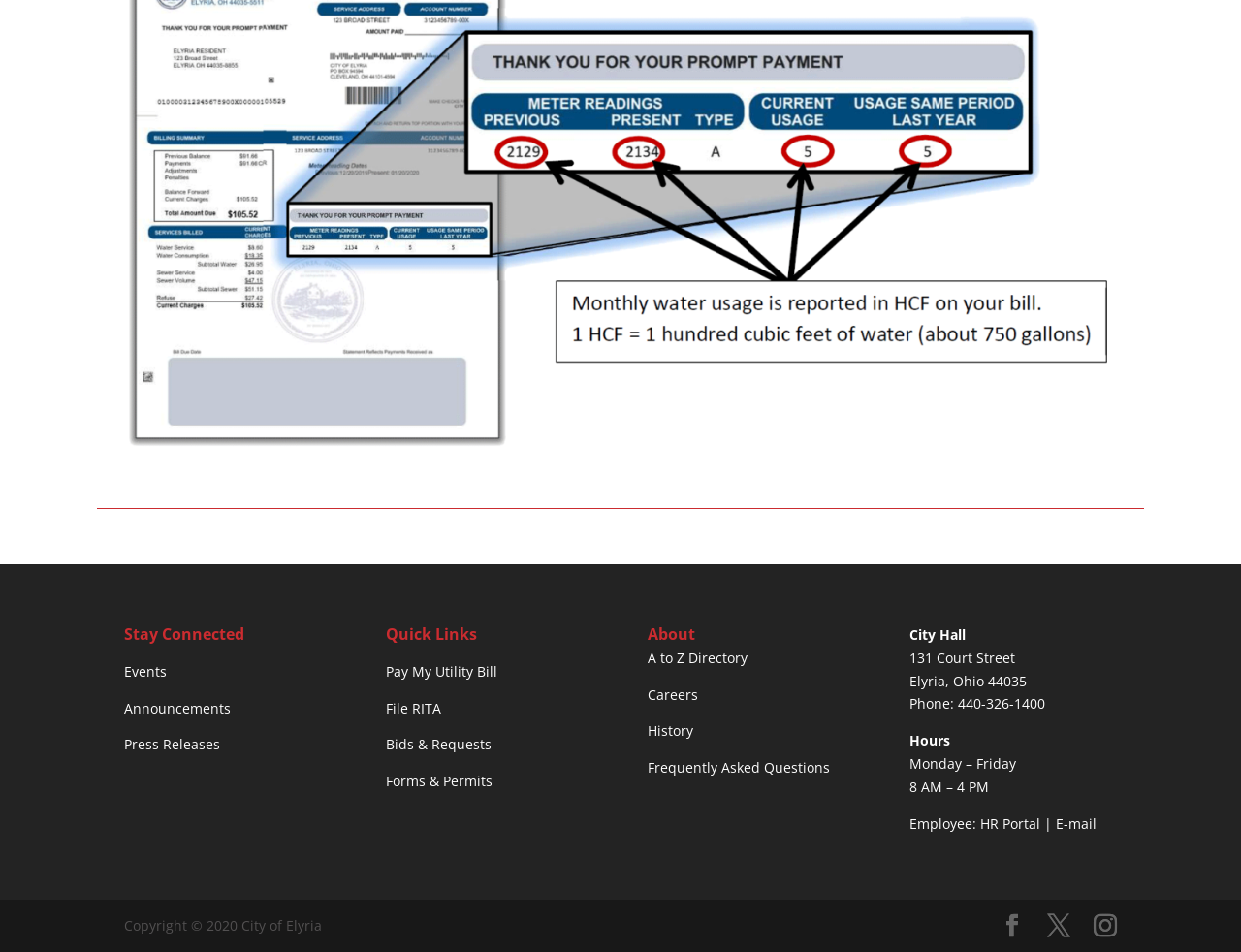Bounding box coordinates are specified in the format (top-left x, top-left y, bottom-right x, bottom-right y). All values are floating point numbers bounded between 0 and 1. Please provide the bounding box coordinate of the region this sentence describes: Frequently Asked Questions

[0.522, 0.797, 0.669, 0.816]